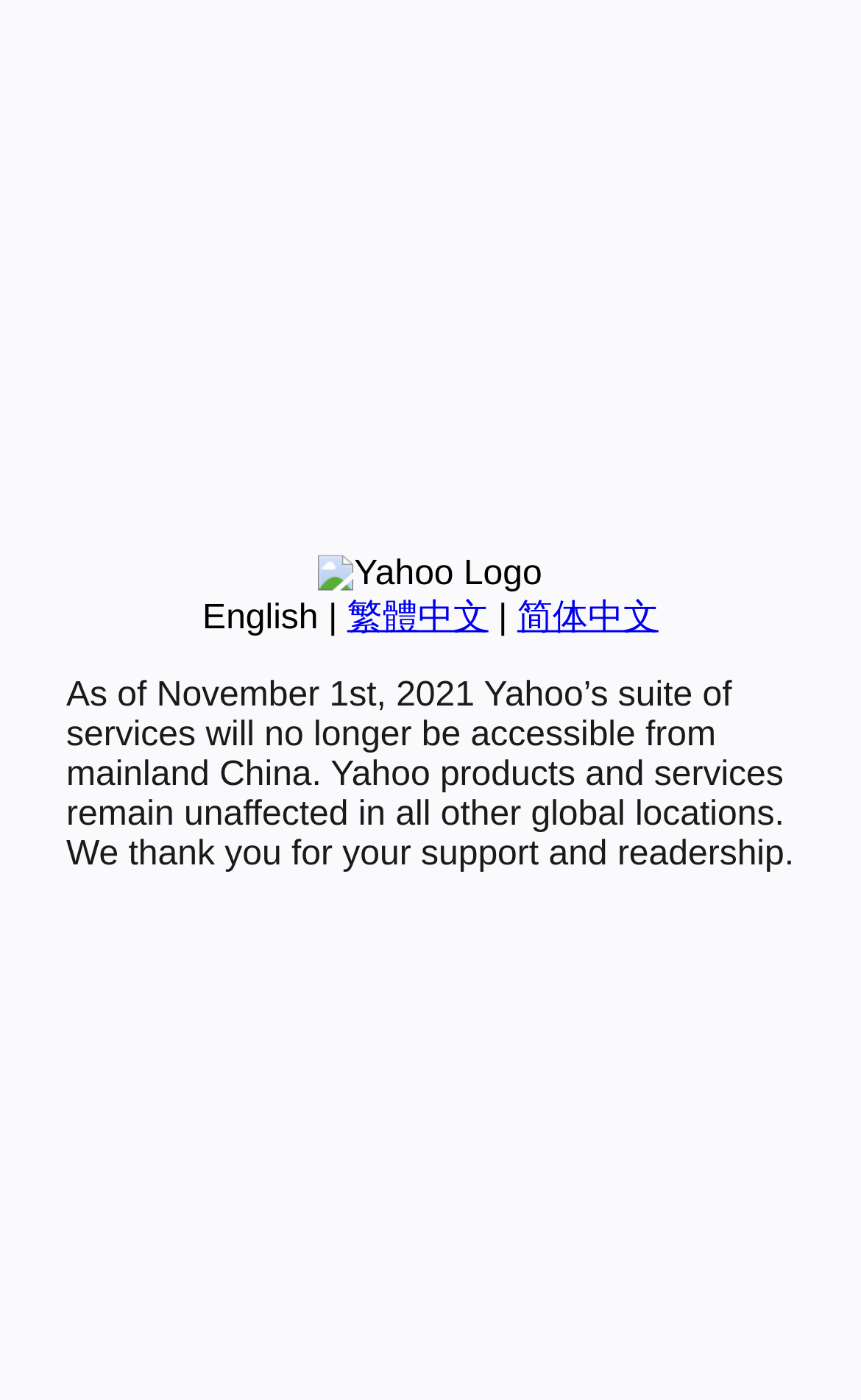Locate the UI element described as follows: "简体中文". Return the bounding box coordinates as four float numbers between 0 and 1 in the order [left, top, right, bottom].

[0.601, 0.428, 0.765, 0.455]